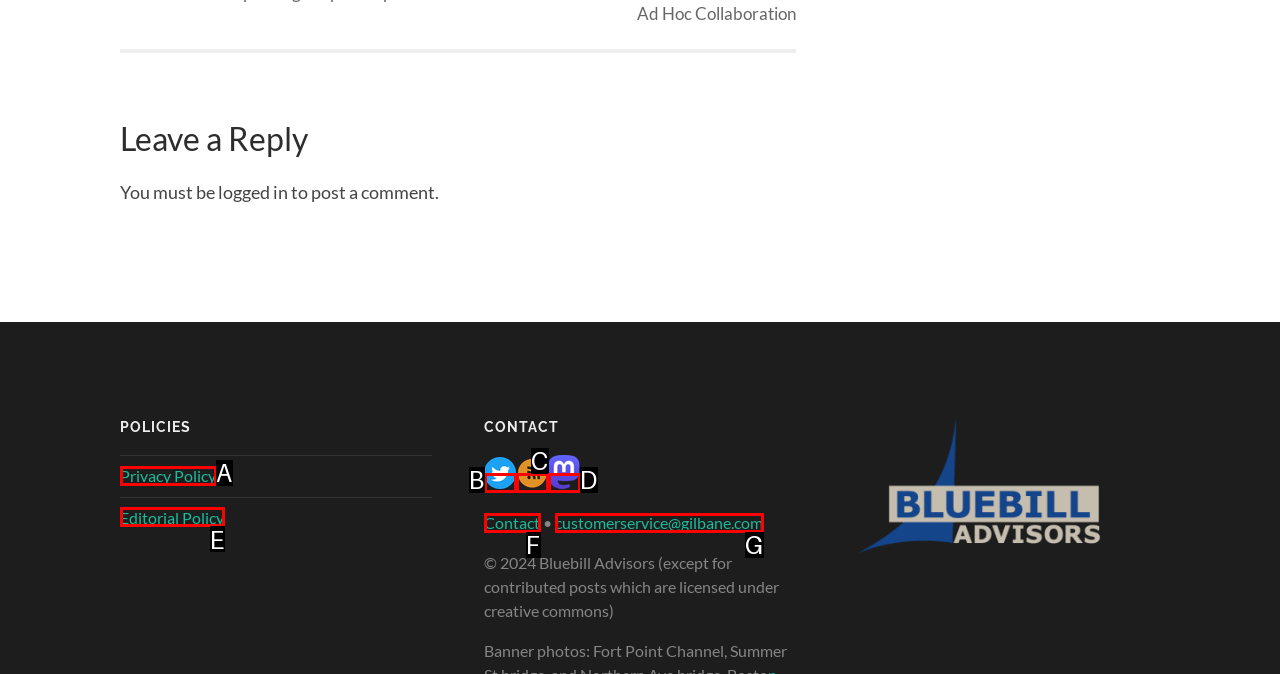Given the element description: title="Gilbane twitter feed"
Pick the letter of the correct option from the list.

B